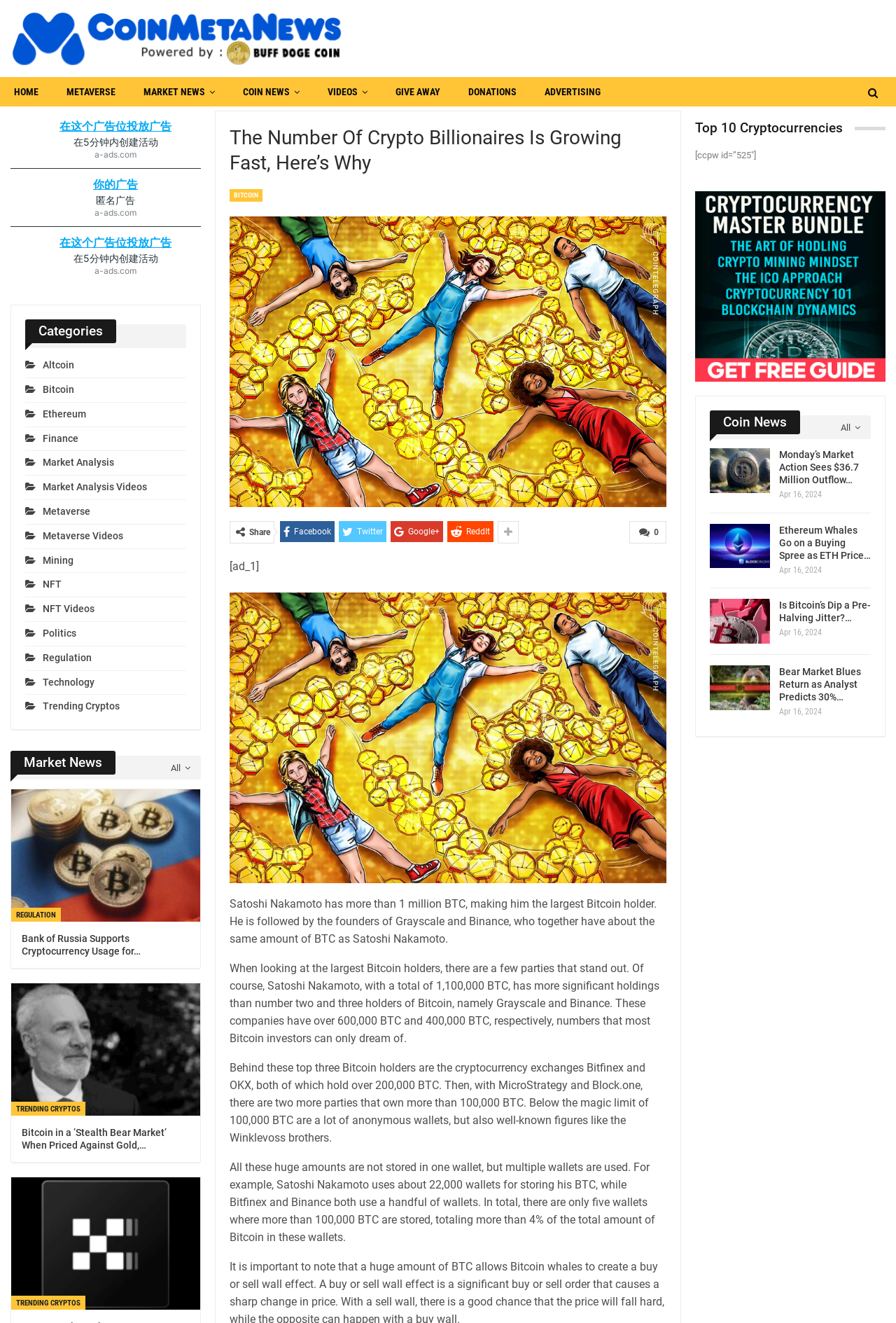Kindly respond to the following question with a single word or a brief phrase: 
What is the name of the cryptocurrency exchange mentioned in the article?

Bitfinex